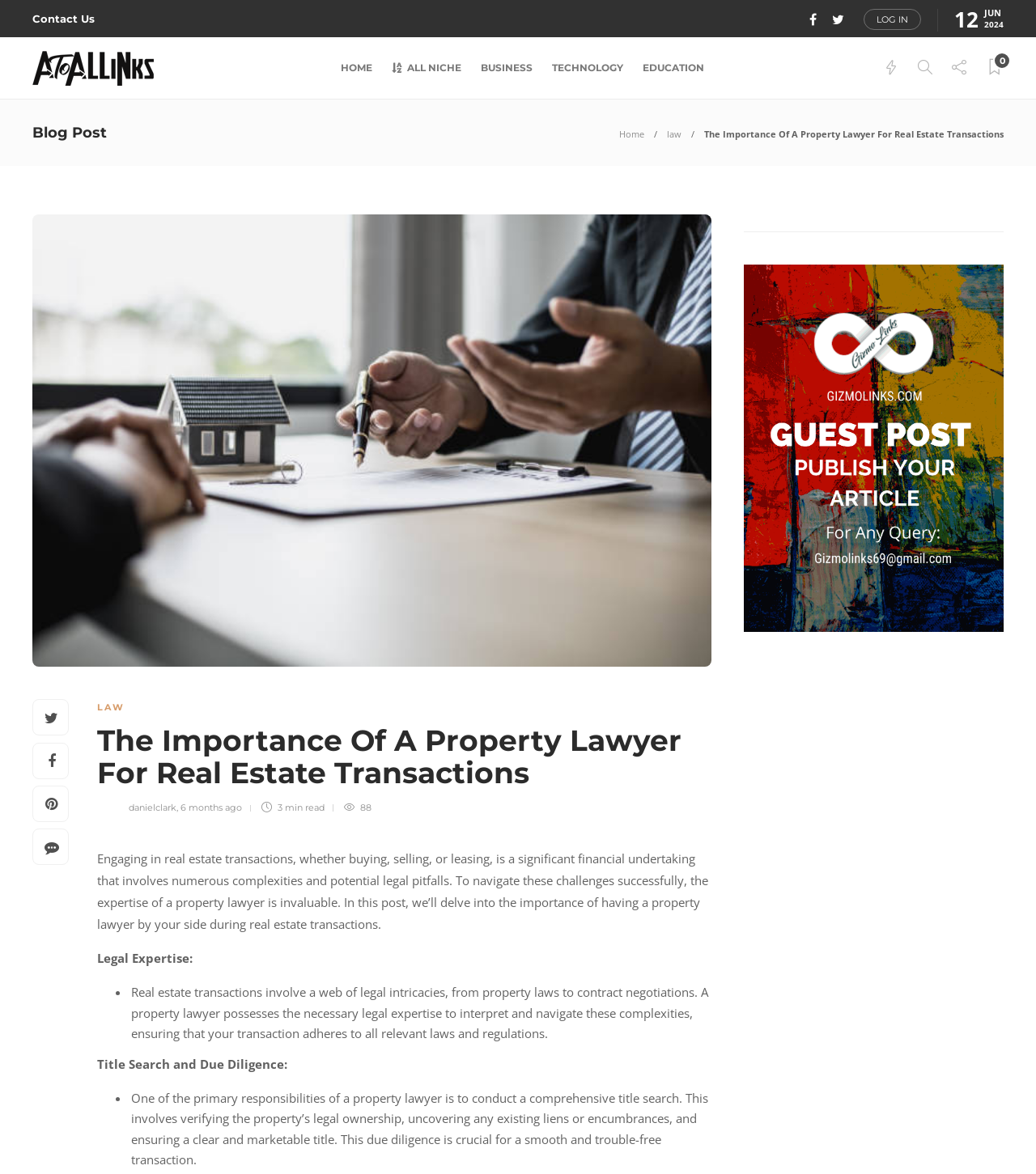What is the purpose of due diligence in real estate transactions?
Based on the image, provide a one-word or brief-phrase response.

Ensures smooth transaction